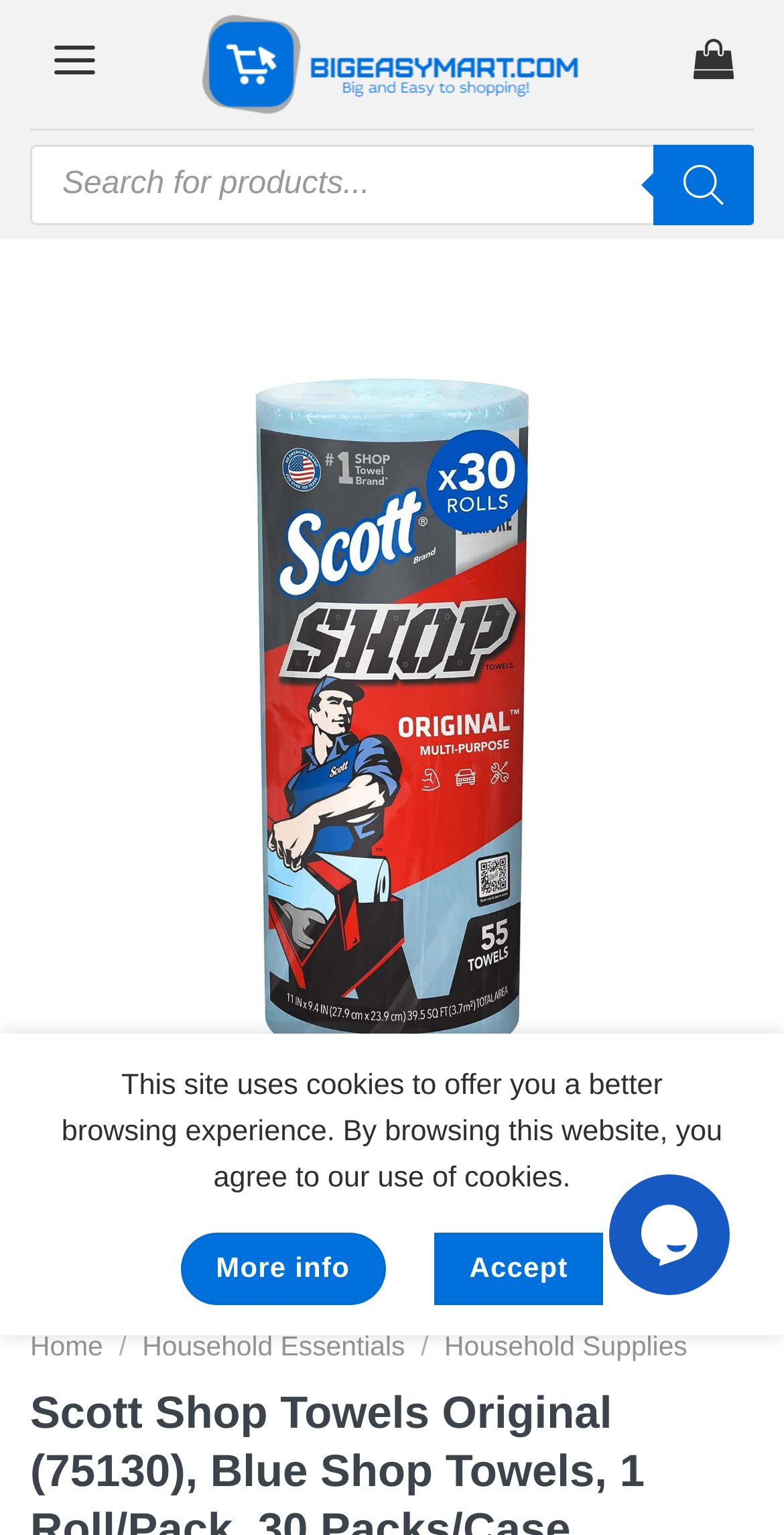Your task is to extract the text of the main heading from the webpage.

Scott Shop Towels Original (75130), Blue Shop Towels, 1 Roll/Pack, 30 Packs/Case